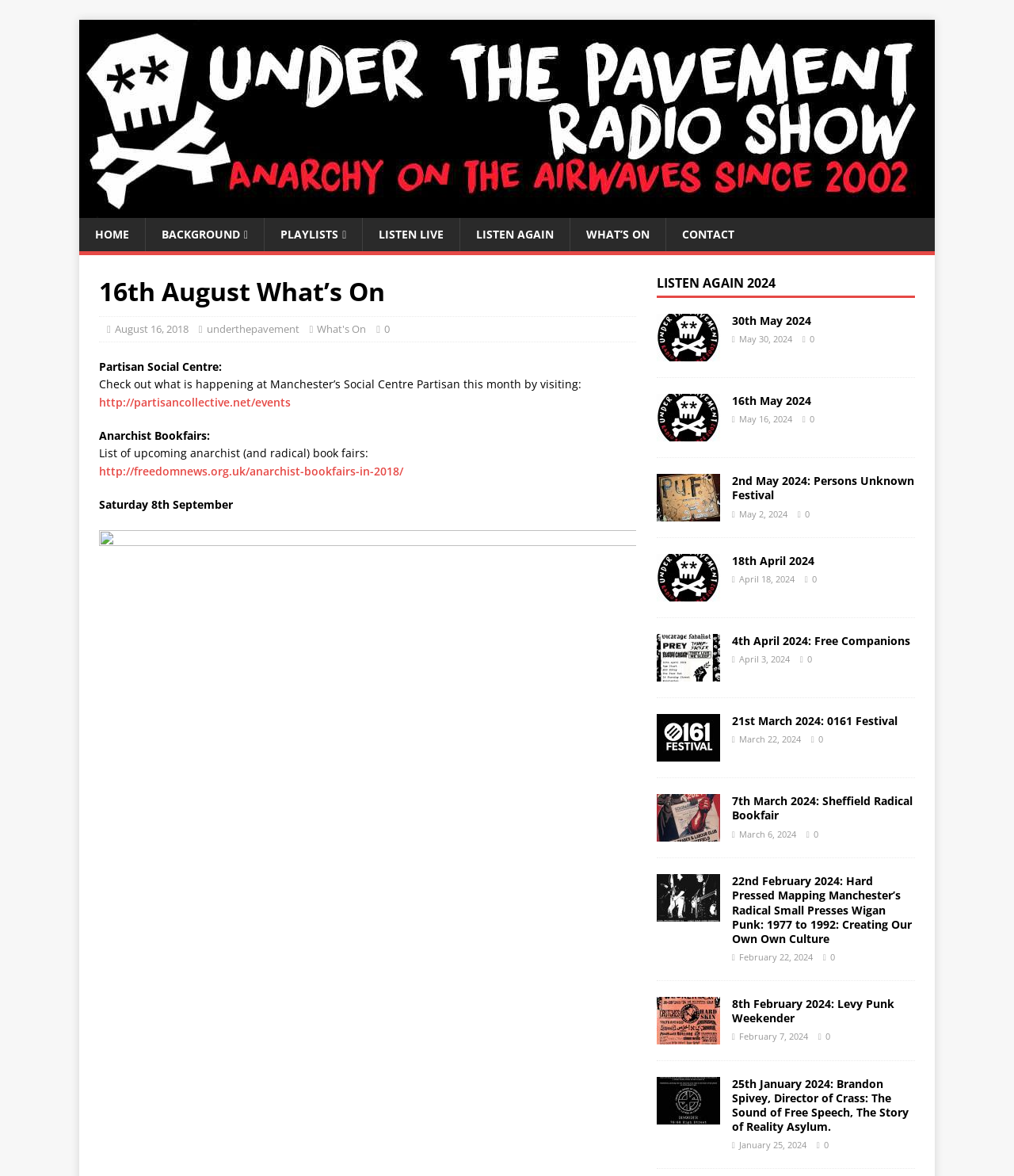Indicate the bounding box coordinates of the element that must be clicked to execute the instruction: "Click the 'ADD TO CART' button". The coordinates should be given as four float numbers between 0 and 1, i.e., [left, top, right, bottom].

None